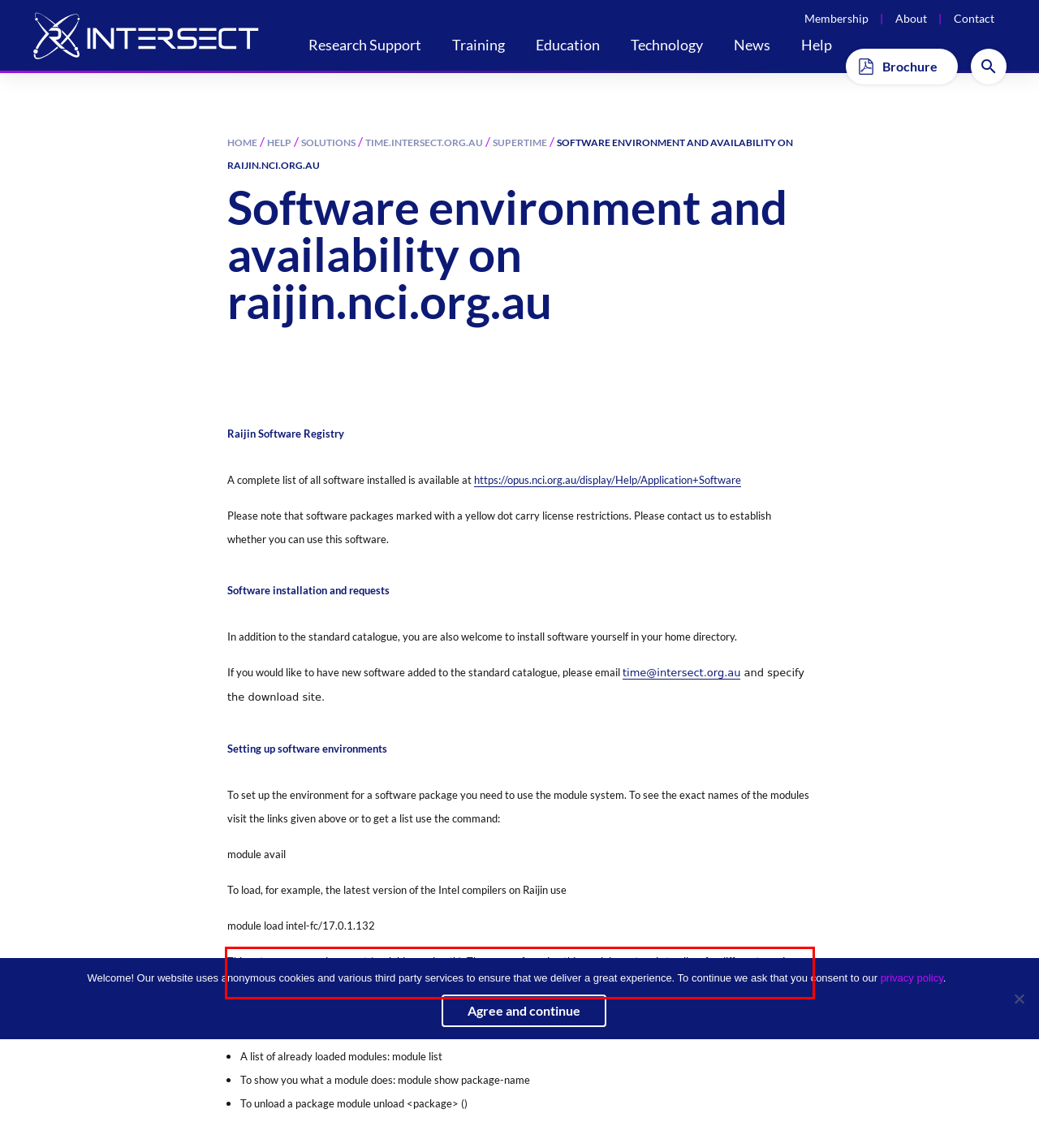Look at the provided screenshot of the webpage and perform OCR on the text within the red bounding box.

This sets up your environment (variables and path). The reason for using this module system is to allow for different versions of the same software package.